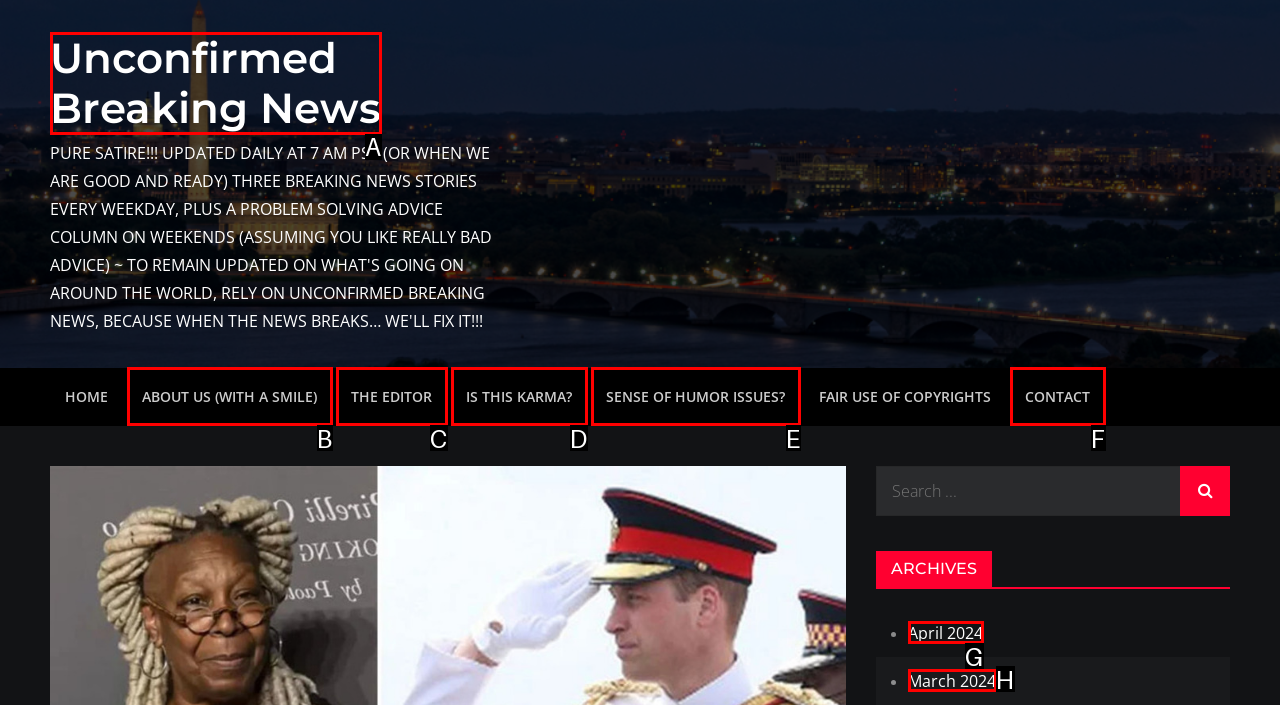Determine which option matches the element description: About Us (with a smile)
Answer using the letter of the correct option.

B